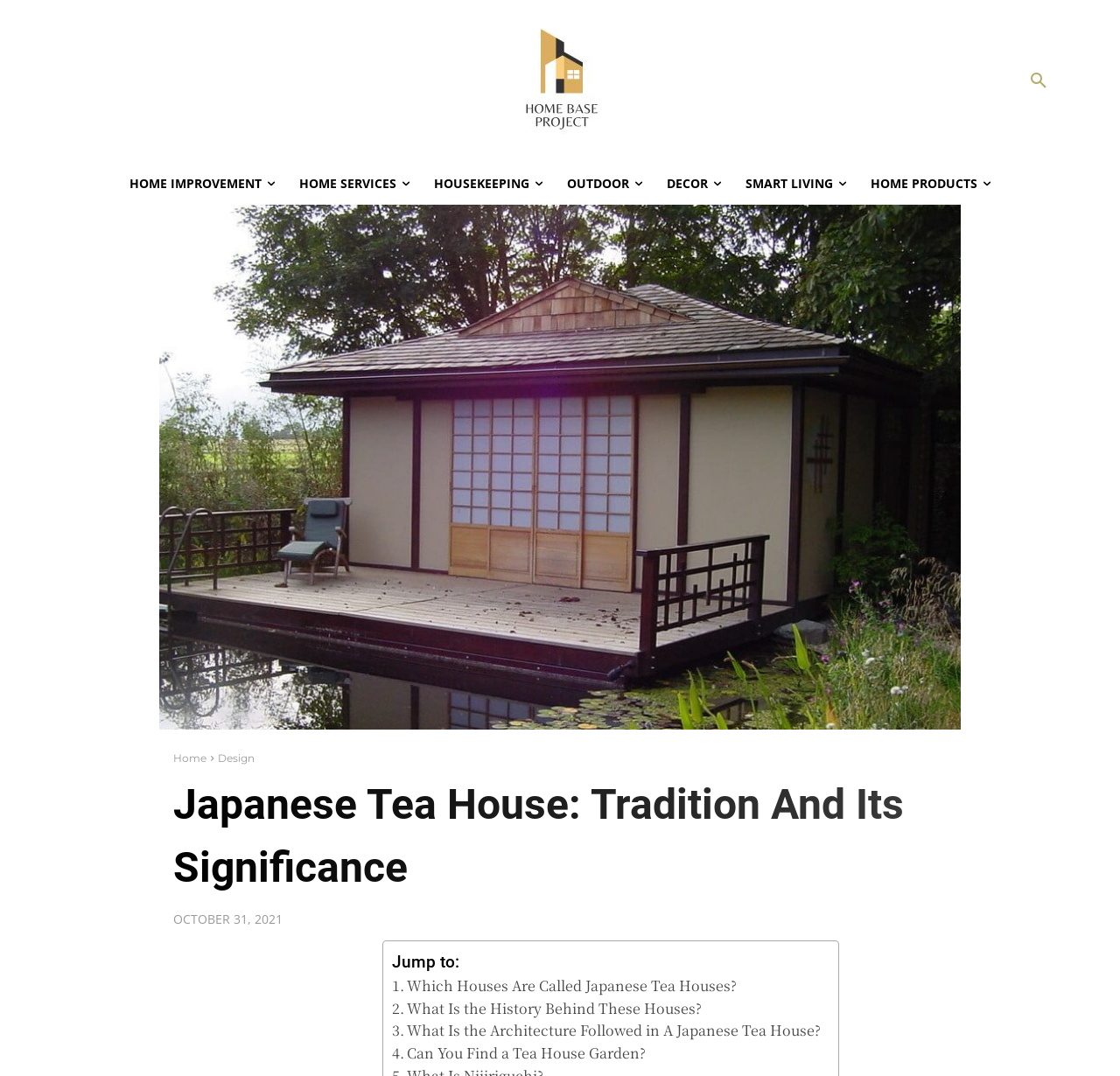Please find the bounding box coordinates of the element that you should click to achieve the following instruction: "jump to which houses are called japanese tea houses". The coordinates should be presented as four float numbers between 0 and 1: [left, top, right, bottom].

[0.35, 0.906, 0.658, 0.927]